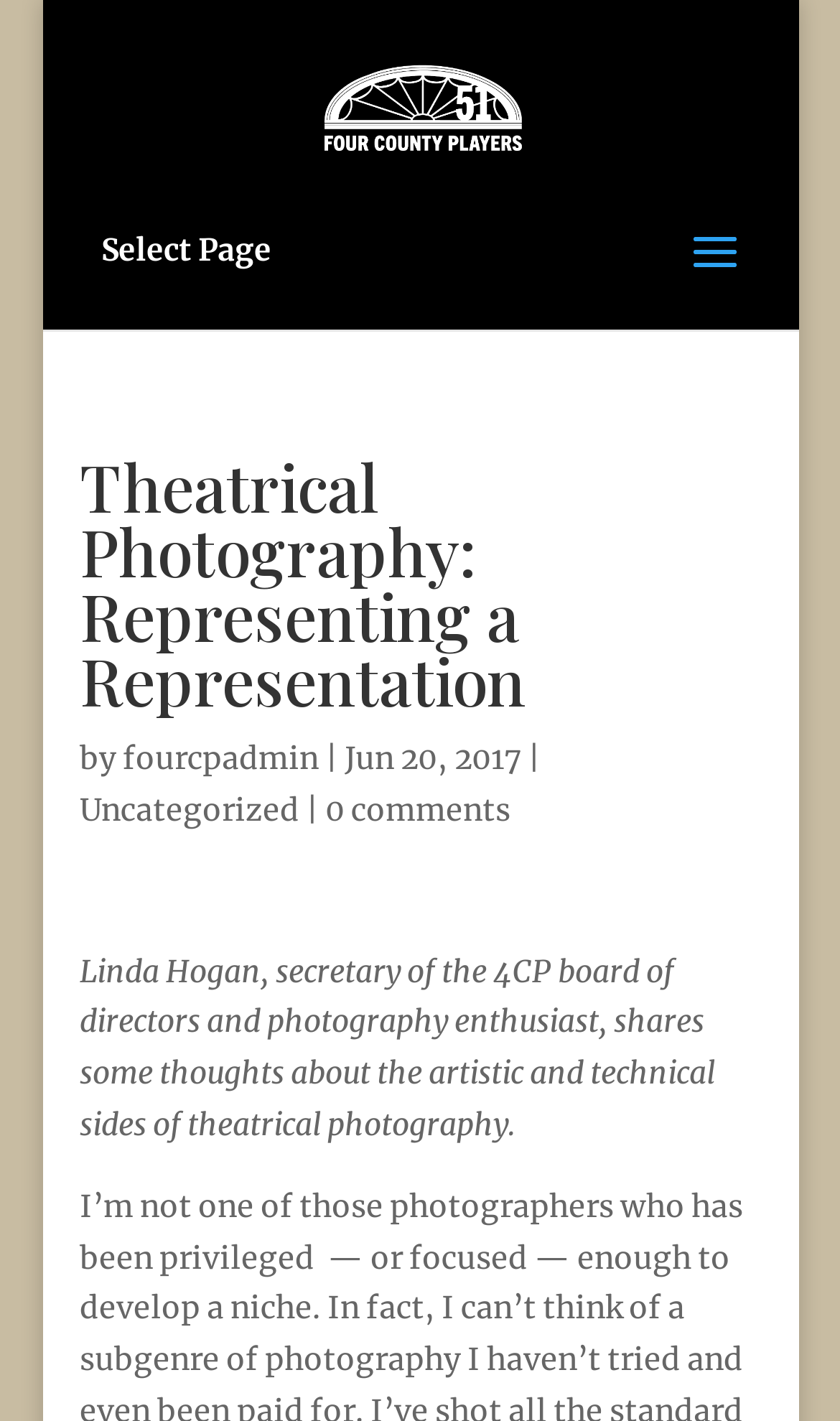Use a single word or phrase to answer the following:
What is the date of the article?

Jun 20, 2017